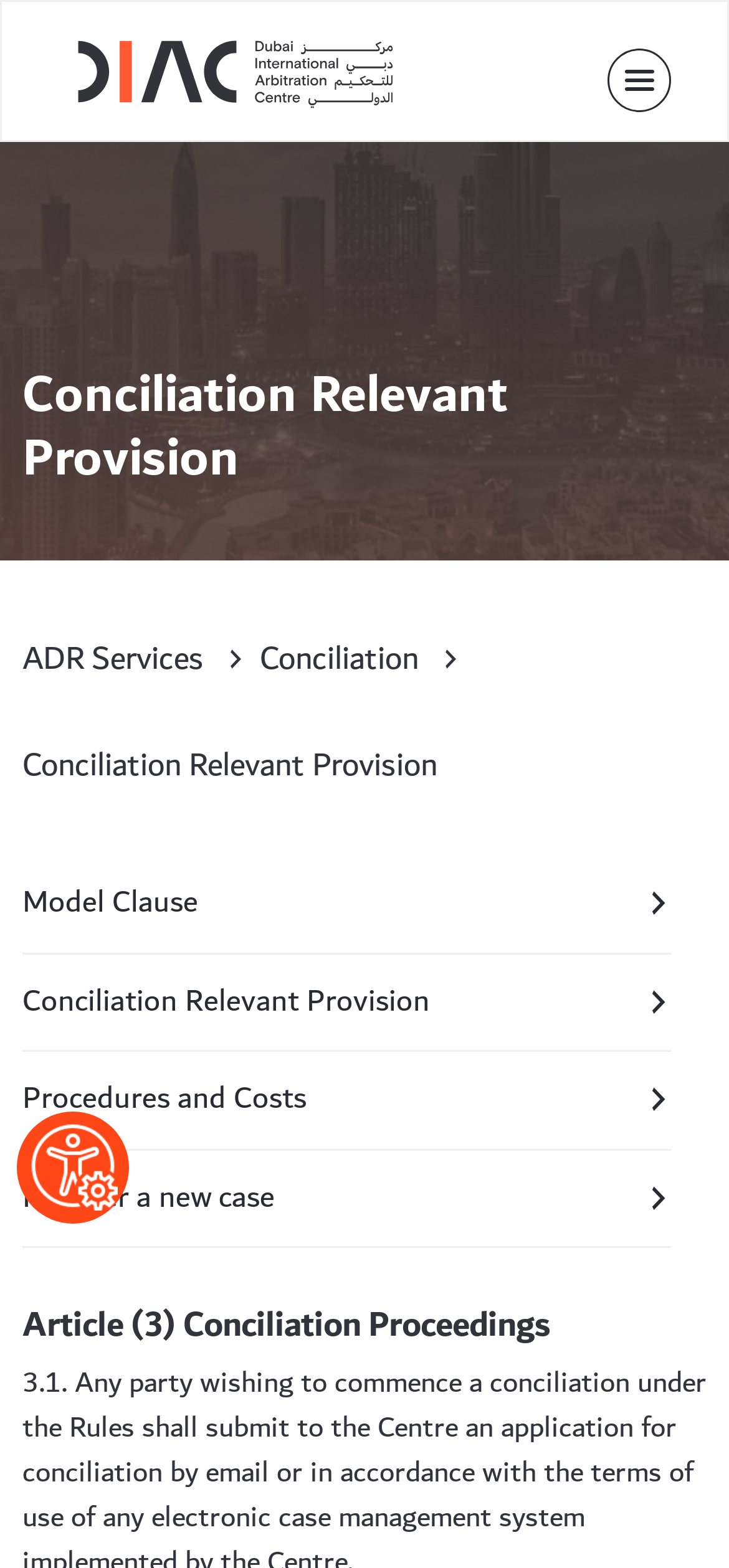What is the purpose of the 'Register a new case' link?
Based on the visual, give a brief answer using one word or a short phrase.

To register a new case